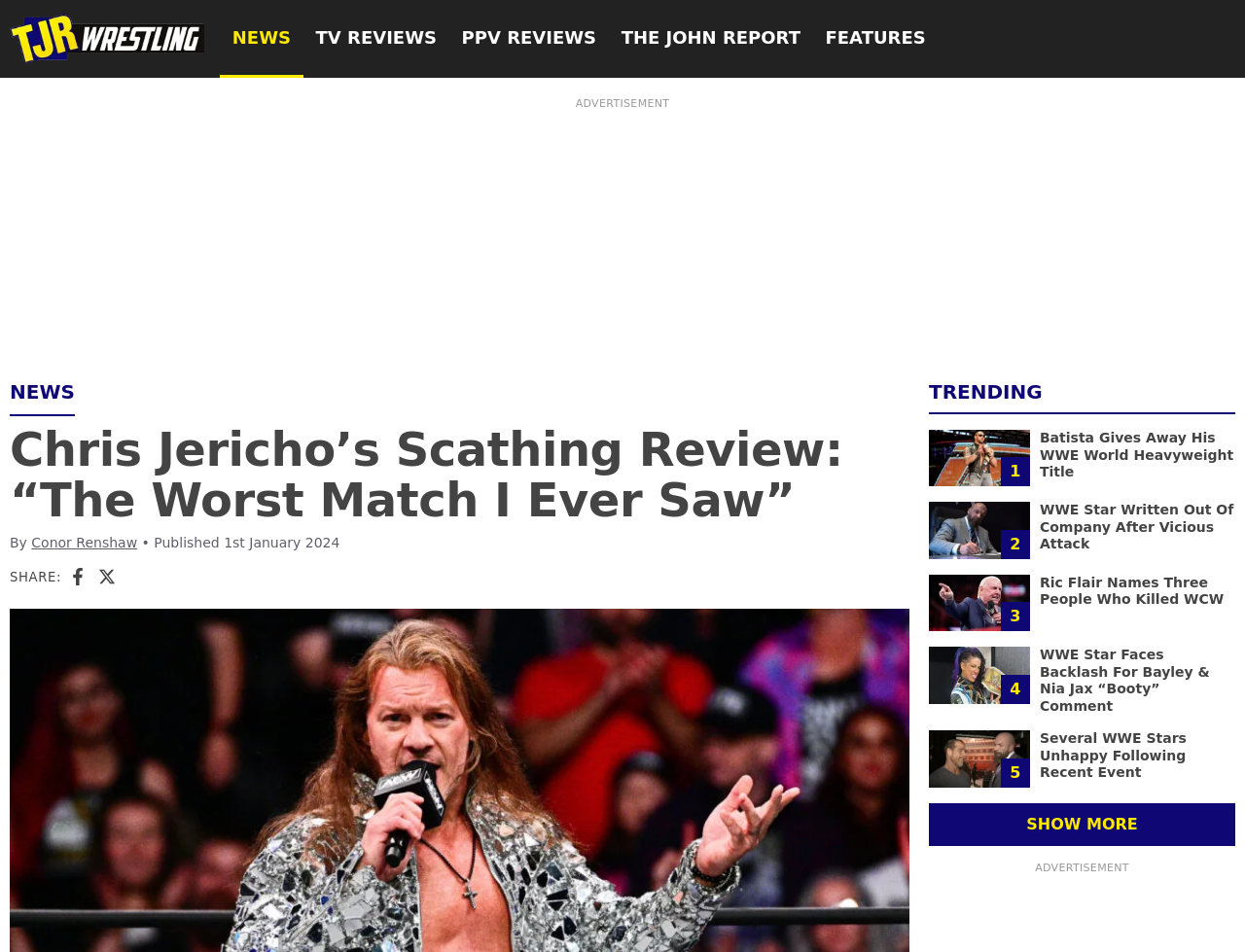Locate the heading on the webpage and return its text.

Chris Jericho’s Scathing Review: “The Worst Match I Ever Saw”